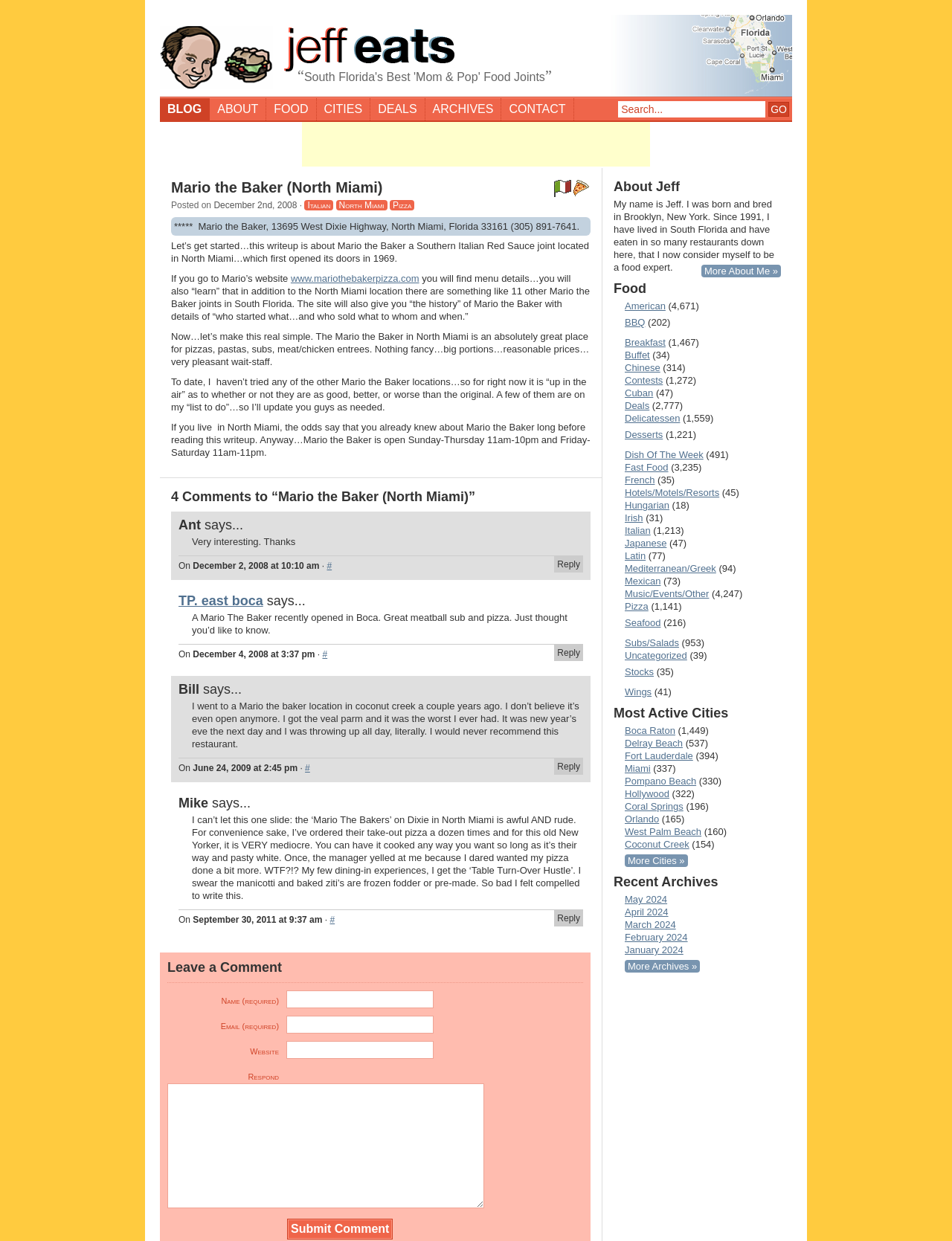Extract the bounding box coordinates for the described element: "parent_node: Name (required) name="author"". The coordinates should be represented as four float numbers between 0 and 1: [left, top, right, bottom].

[0.301, 0.798, 0.455, 0.812]